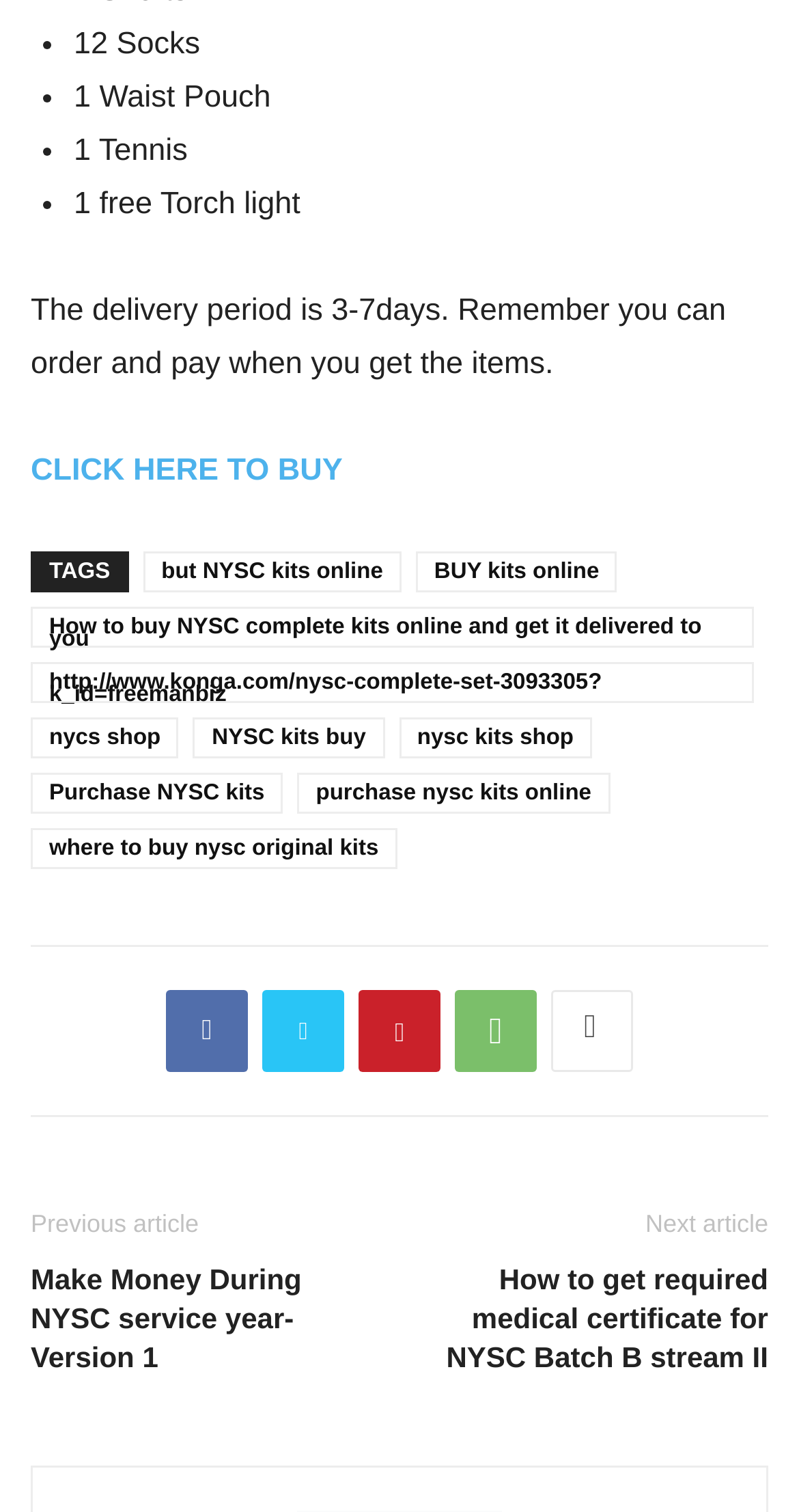Please locate the clickable area by providing the bounding box coordinates to follow this instruction: "Visit Konga to purchase NYSC kits".

[0.038, 0.438, 0.944, 0.465]